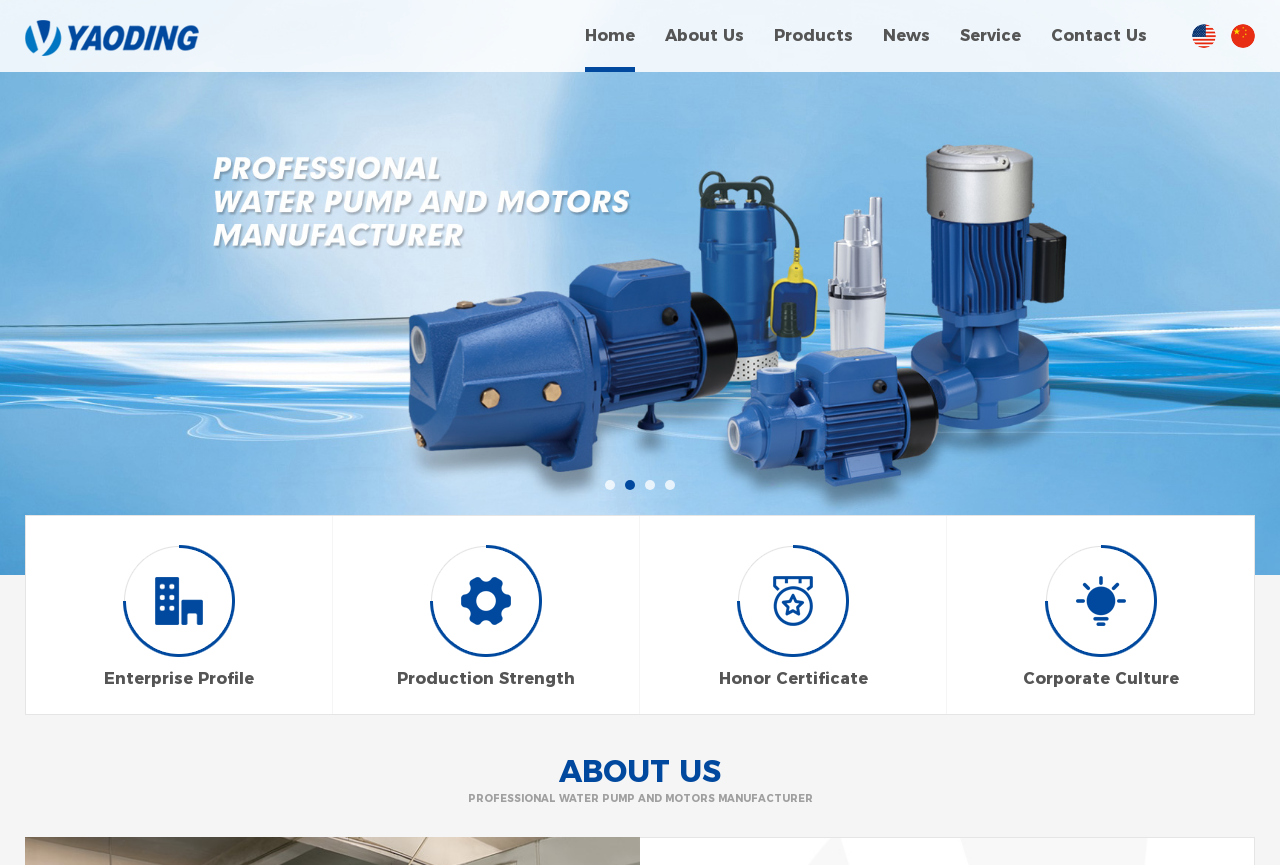Based on the provided description, "Jet Pumps For Deep Well", find the bounding box of the corresponding UI element in the screenshot.

[0.616, 0.289, 0.816, 0.317]